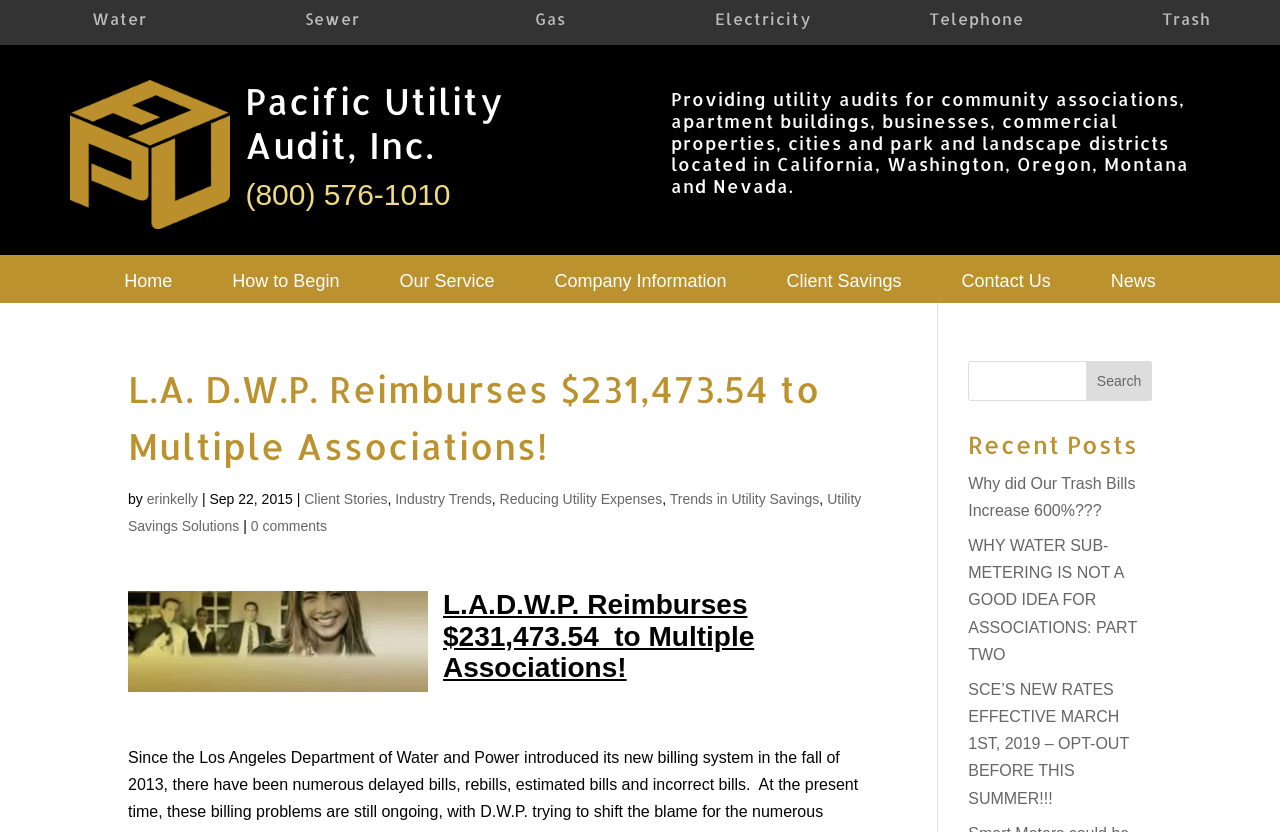Please provide the bounding box coordinates for the element that needs to be clicked to perform the following instruction: "Read the 'Recent Posts'". The coordinates should be given as four float numbers between 0 and 1, i.e., [left, top, right, bottom].

[0.756, 0.518, 0.9, 0.564]